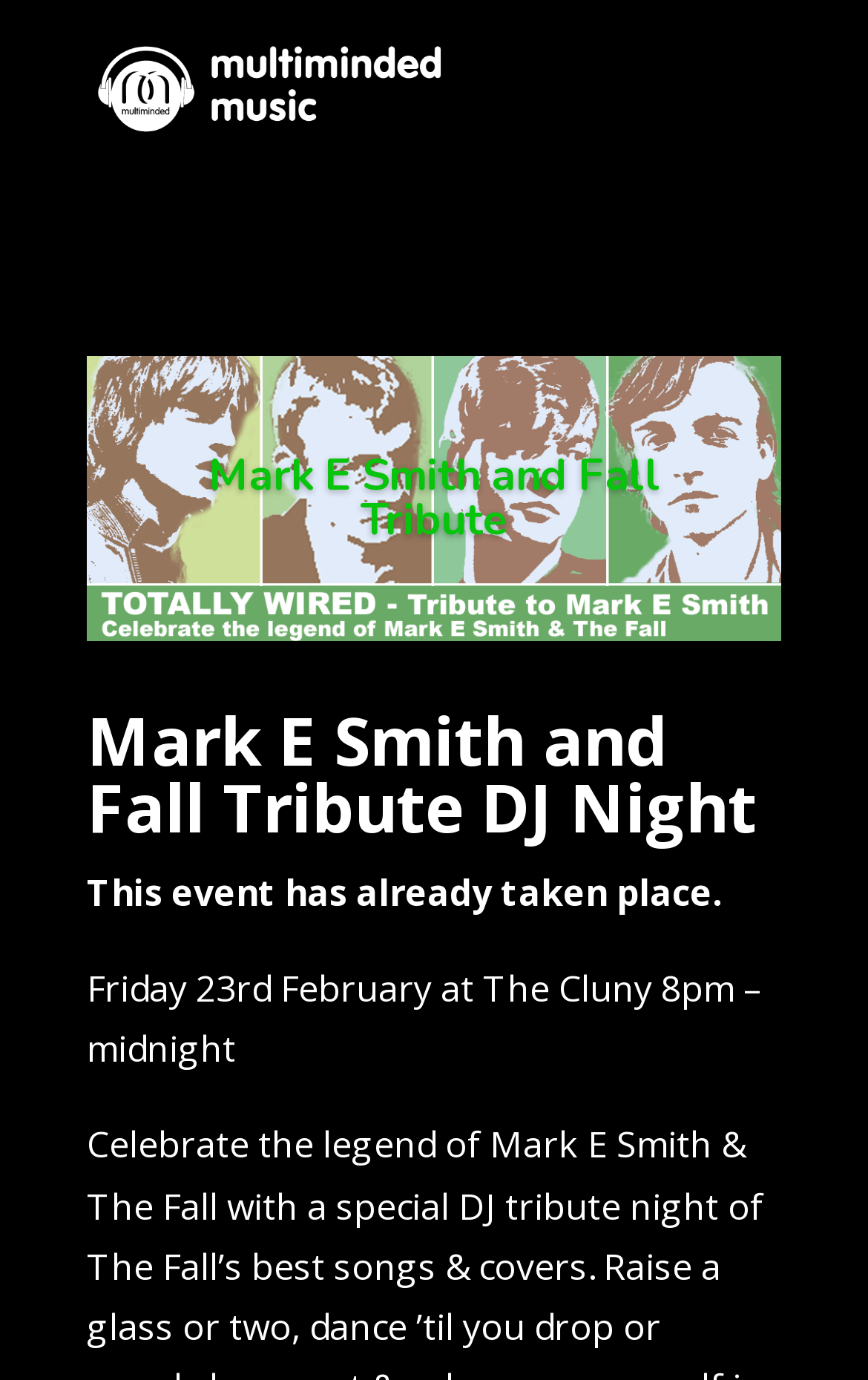What is the event date?
Using the details from the image, give an elaborate explanation to answer the question.

I found the event date by looking at the text 'Friday 23rd February at The Cluny 8pm – midnight' which is located below the heading 'Mark E Smith and Fall Tribute DJ Night'.